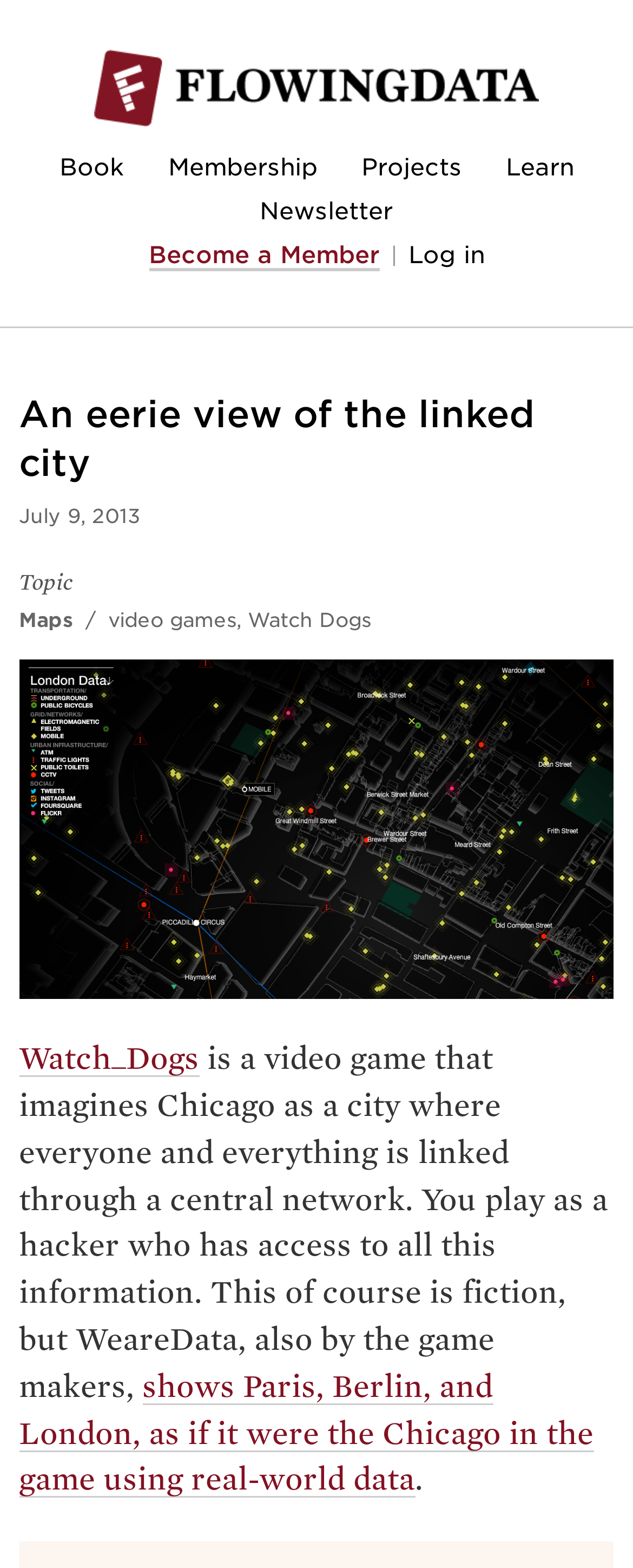What is the name of the video game mentioned?
Provide a well-explained and detailed answer to the question.

I found the name of the video game by reading the text that mentions 'Watch Dogs' as a video game that imagines Chicago as a city where everyone and everything is linked through a central network.